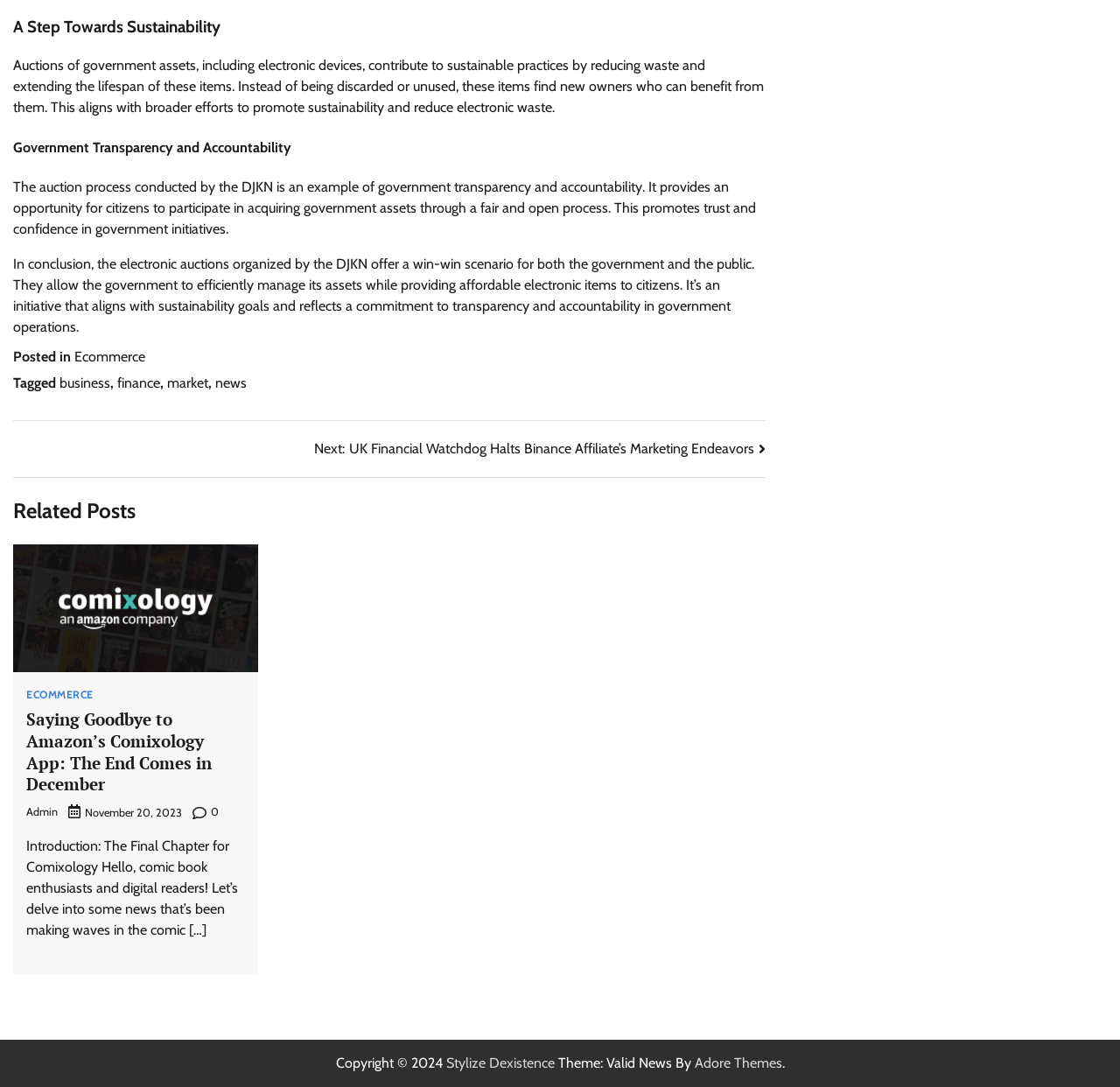Given the description of a UI element: "business", identify the bounding box coordinates of the matching element in the webpage screenshot.

[0.053, 0.345, 0.098, 0.36]